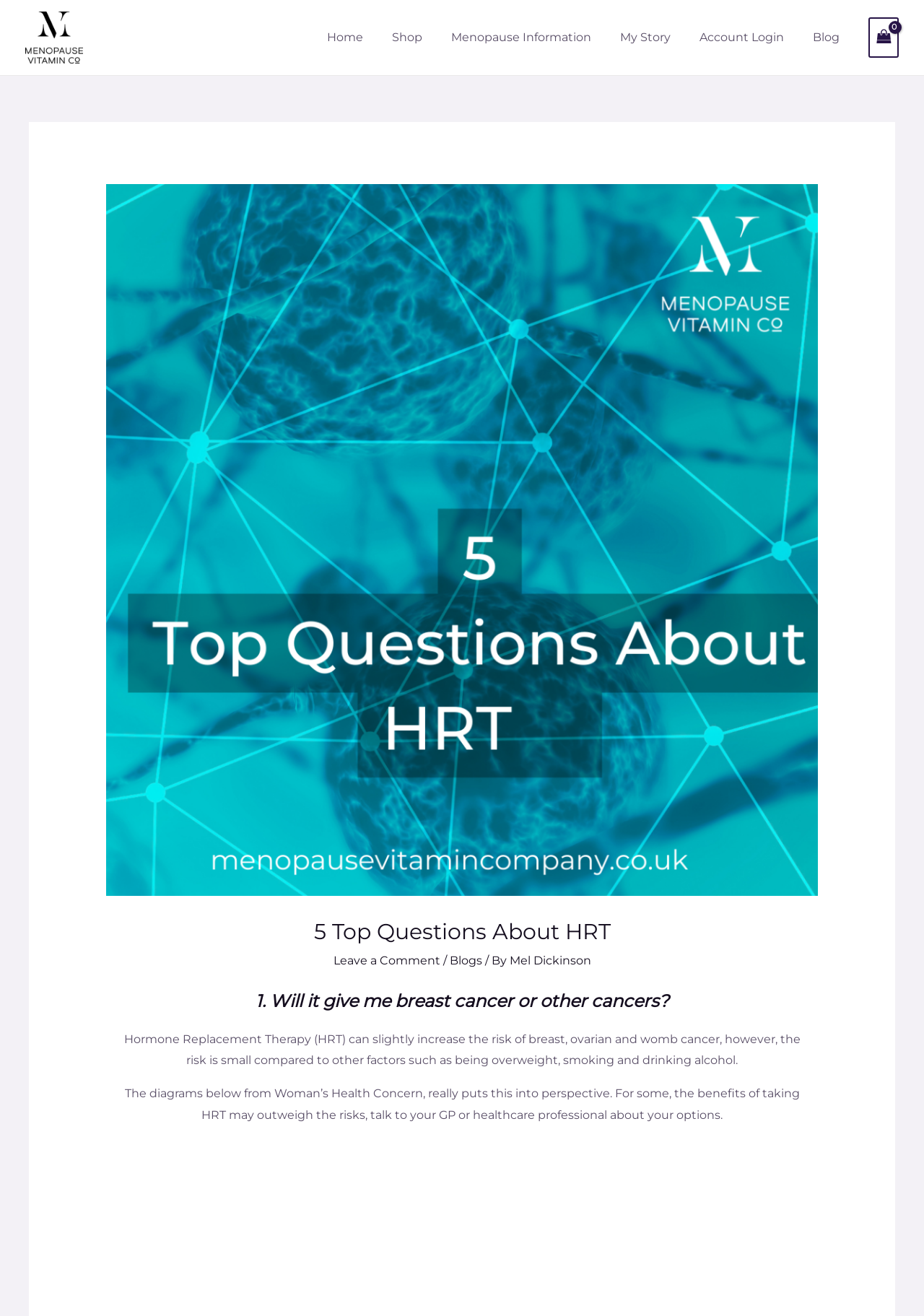Locate the bounding box coordinates of the area that needs to be clicked to fulfill the following instruction: "Leave a comment on the blog post". The coordinates should be in the format of four float numbers between 0 and 1, namely [left, top, right, bottom].

[0.361, 0.725, 0.476, 0.735]